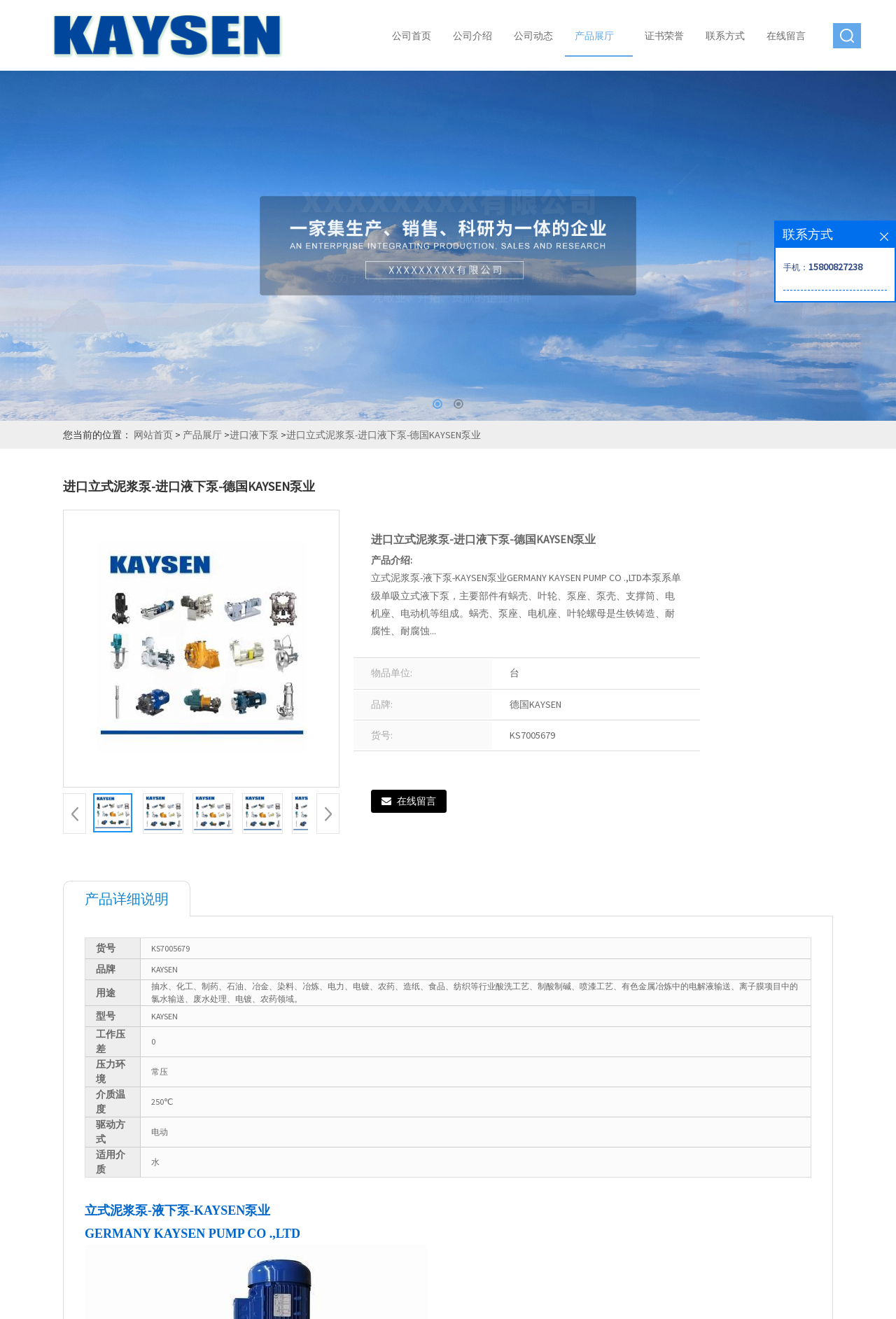Please determine the bounding box coordinates of the clickable area required to carry out the following instruction: "Click the '在线留言' button". The coordinates must be four float numbers between 0 and 1, represented as [left, top, right, bottom].

[0.414, 0.599, 0.498, 0.616]